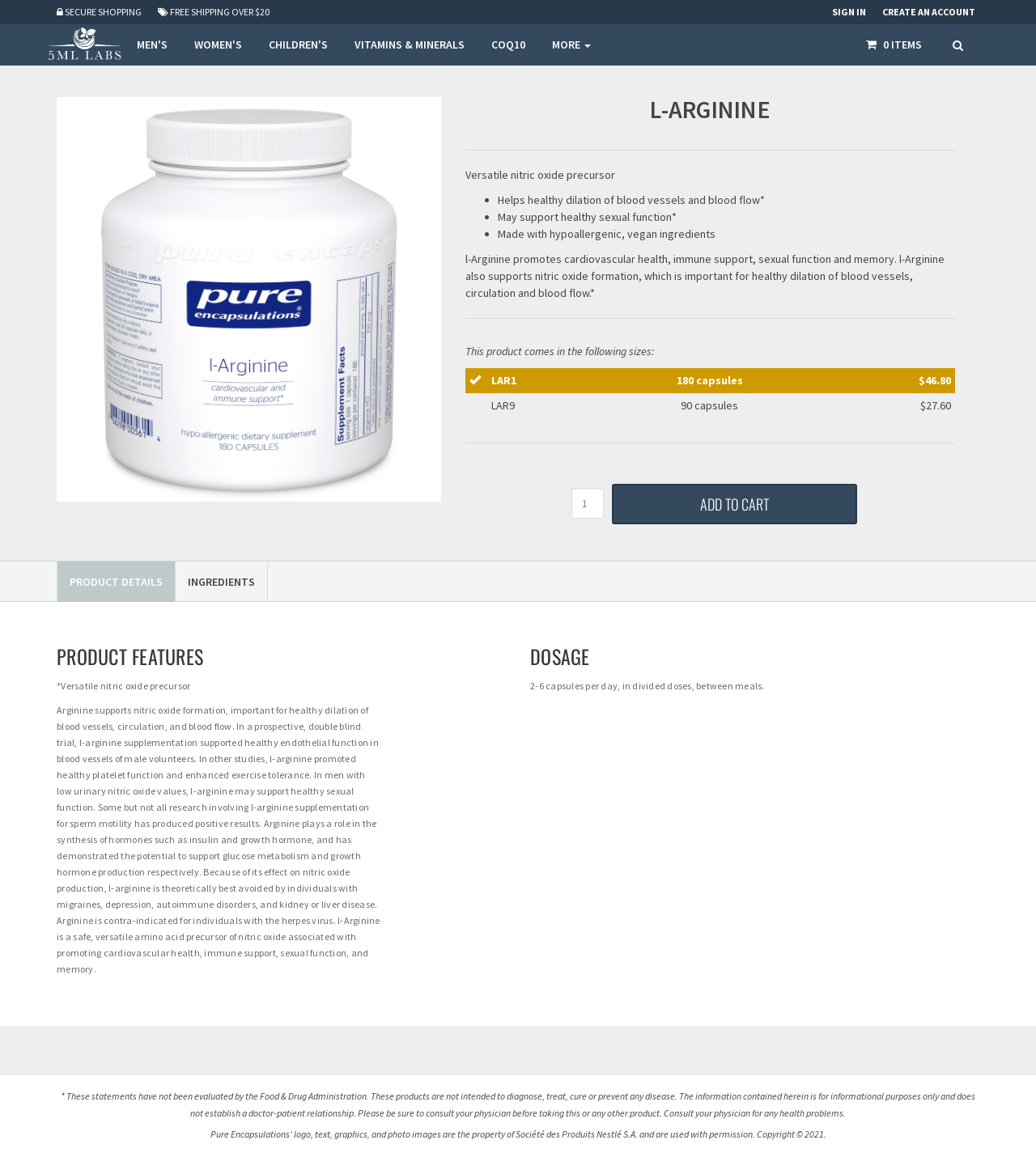Identify the bounding box coordinates necessary to click and complete the given instruction: "Click on MEN'S".

[0.12, 0.021, 0.174, 0.056]